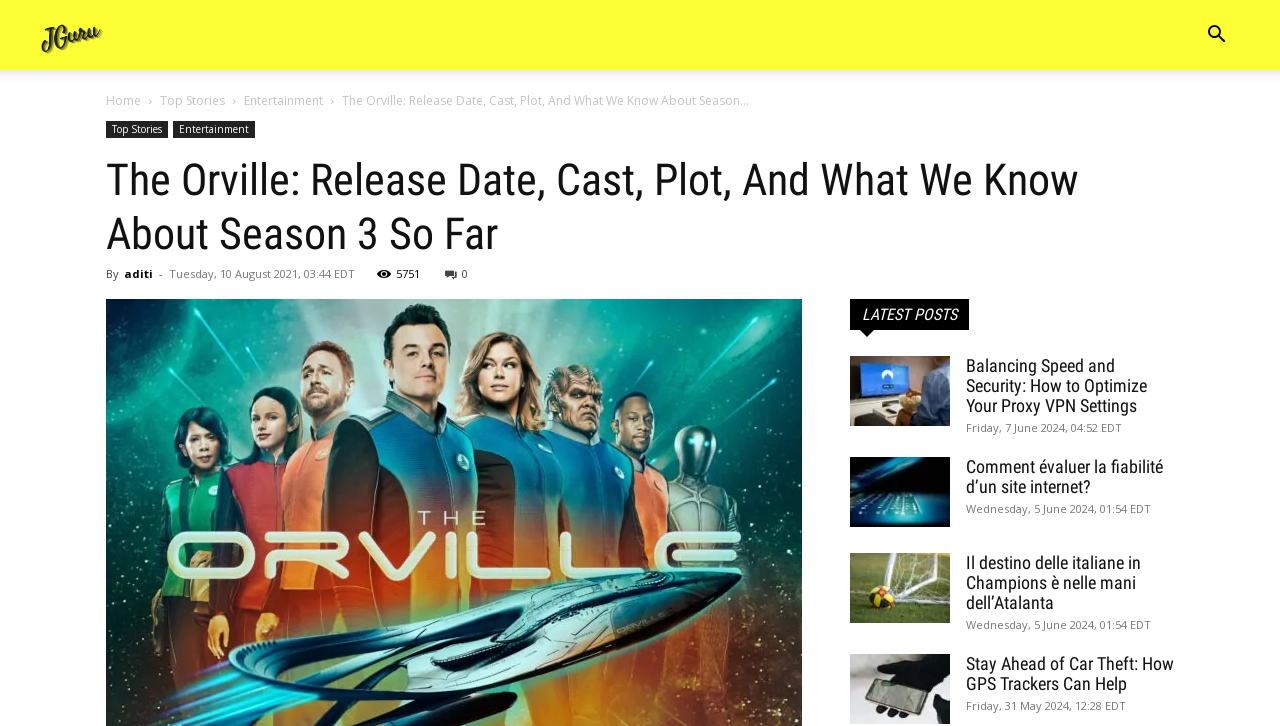Please identify the coordinates of the bounding box for the clickable region that will accomplish this instruction: "View latest posts".

[0.664, 0.412, 0.917, 0.455]